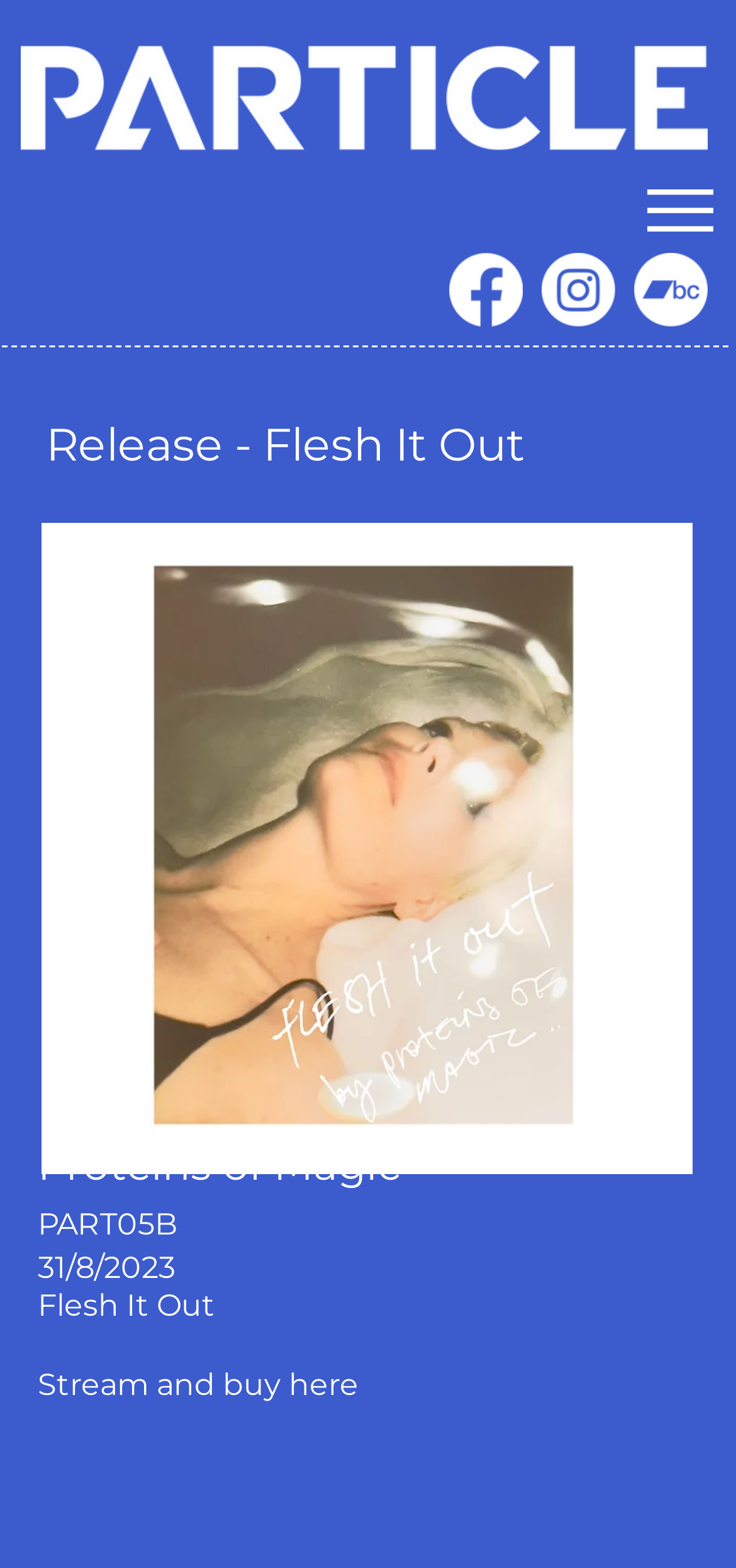What is the release date of the album?
Please provide a single word or phrase as the answer based on the screenshot.

31/8/2023